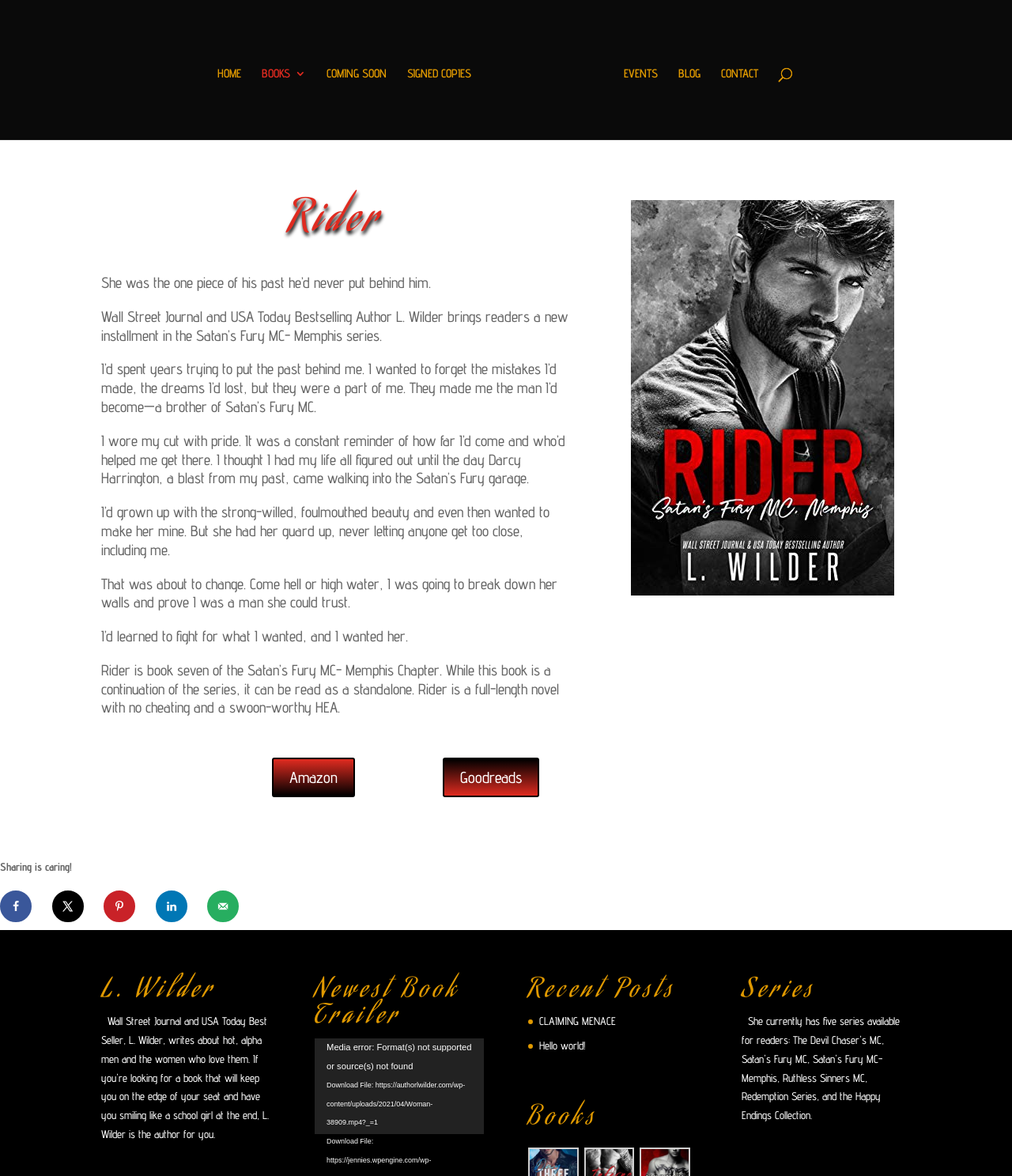Who is the author of the book?
Please respond to the question with a detailed and informative answer.

The author of the book can be found in the StaticText element with the text 'Wall Street Journal and USA Today Bestselling Author L. Wilder brings readers a new installment in...' at coordinates [0.1, 0.261, 0.562, 0.292]. This text explicitly mentions the author's name as L. Wilder.